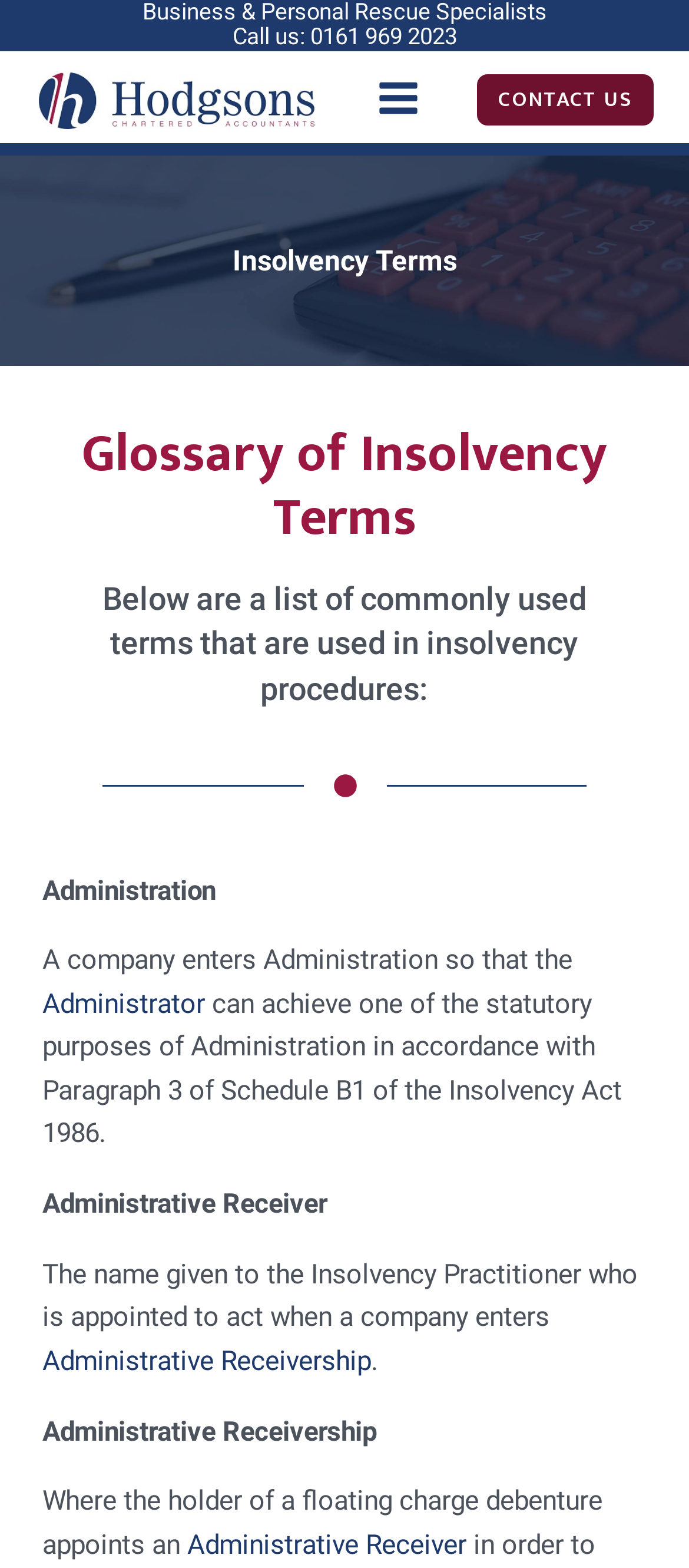How many terms are defined on this webpage?
Give a detailed response to the question by analyzing the screenshot.

I found the answer by scrolling through the webpage and counting the number of terms defined, including Administration, Administrative Receiver, and Administrative Receivership. There may be more terms defined further down the page.